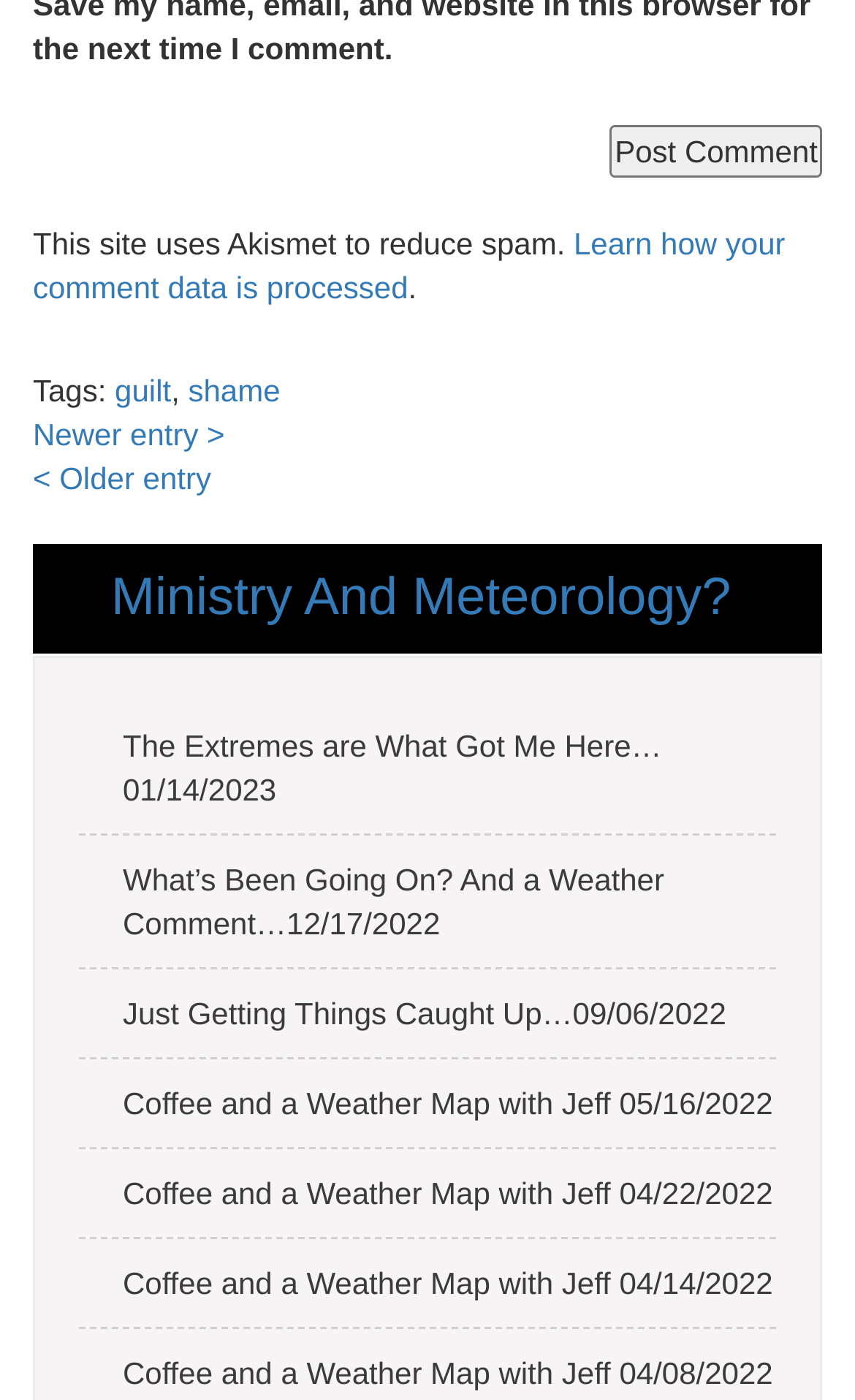Use a single word or phrase to answer the following:
How many links are there in the 'Tags' section?

2